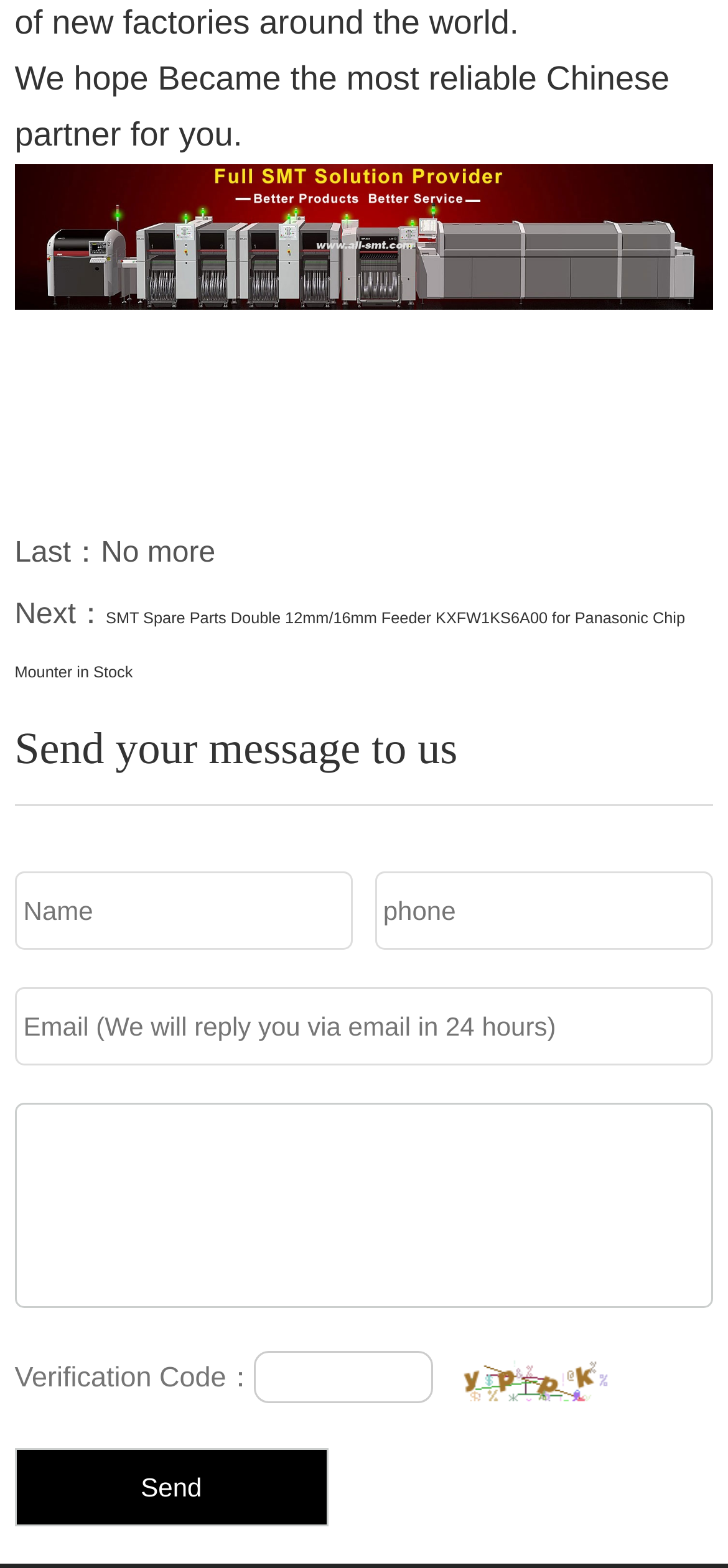Given the description parent_node: Verification Code： name="data[beizhu]", predict the bounding box coordinates of the UI element. Ensure the coordinates are in the format (top-left x, top-left y, bottom-right x, bottom-right y) and all values are between 0 and 1.

[0.02, 0.704, 0.98, 0.834]